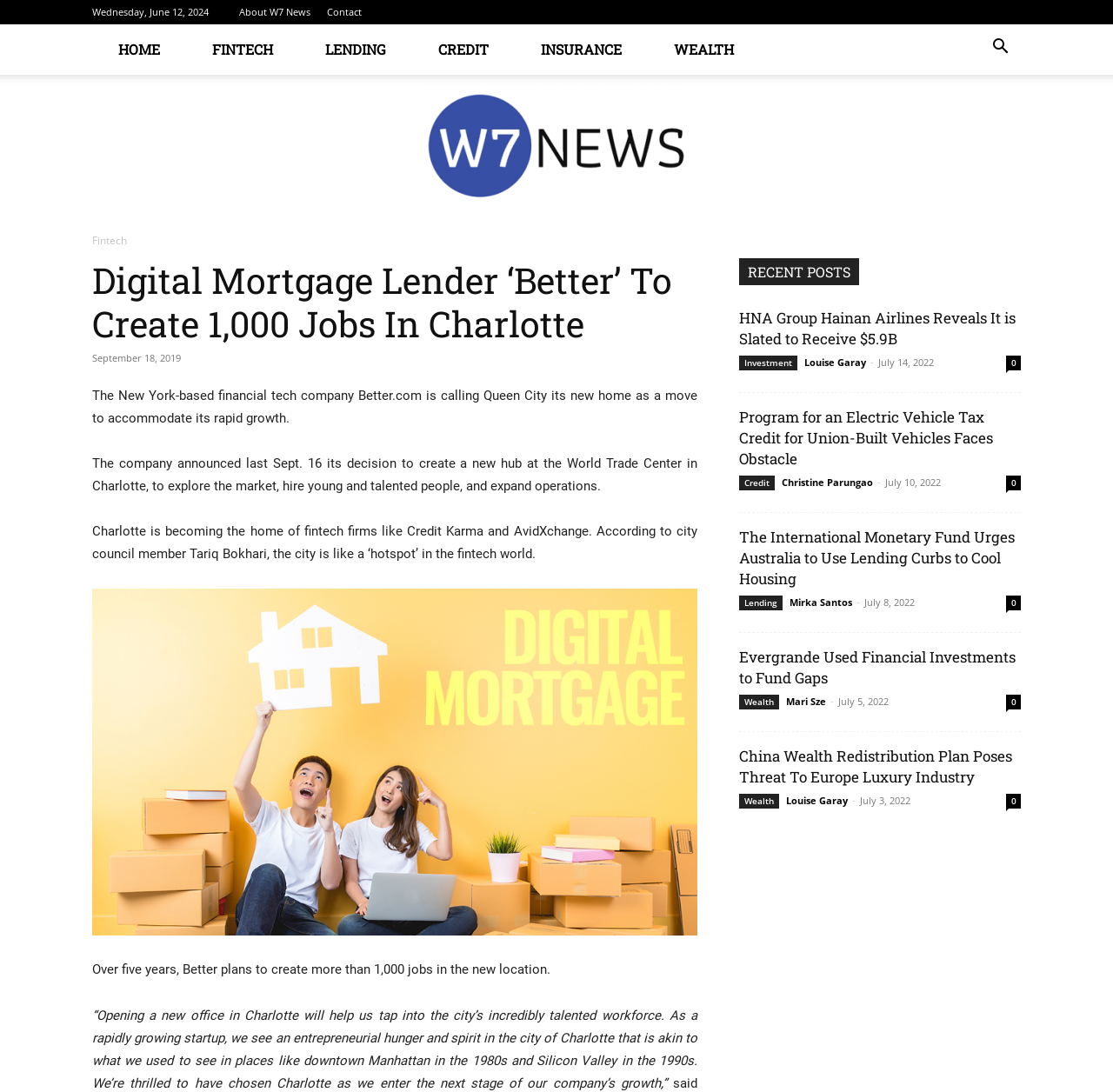How many jobs will Better.com create in the new location?
Refer to the image and provide a concise answer in one word or phrase.

Over 1,000